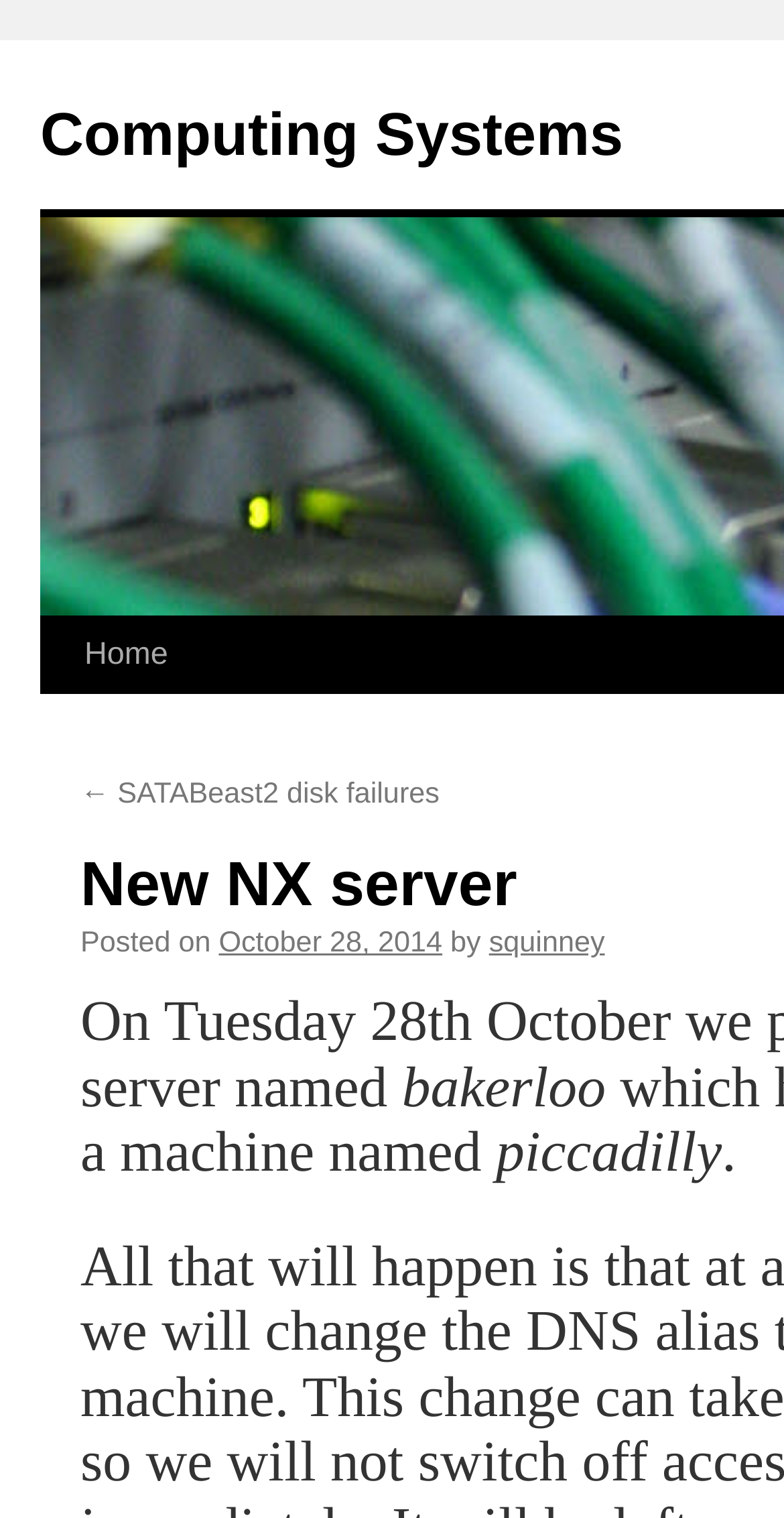What are the two keywords mentioned at the bottom of the page?
Using the image as a reference, give an elaborate response to the question.

I looked at the bottom of the page and found two static text elements: 'bakerloo' and 'piccadilly', which suggests that these are two keywords mentioned at the bottom of the page.